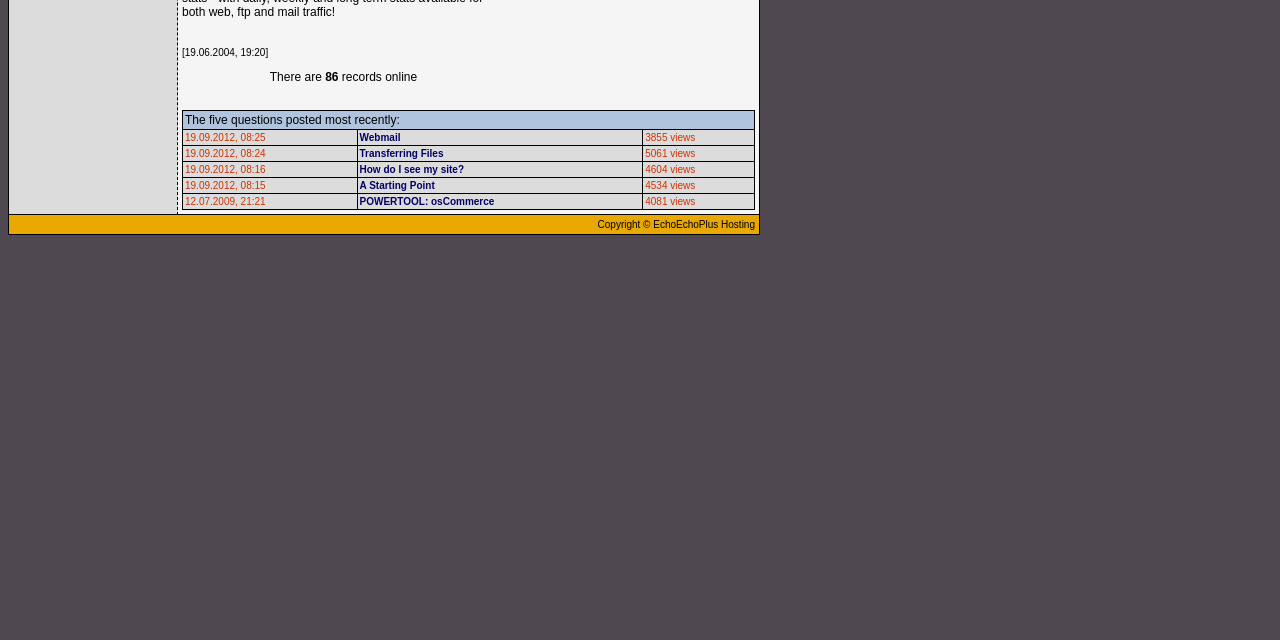Give the bounding box coordinates for this UI element: "A Starting Point". The coordinates should be four float numbers between 0 and 1, arranged as [left, top, right, bottom].

[0.281, 0.281, 0.34, 0.298]